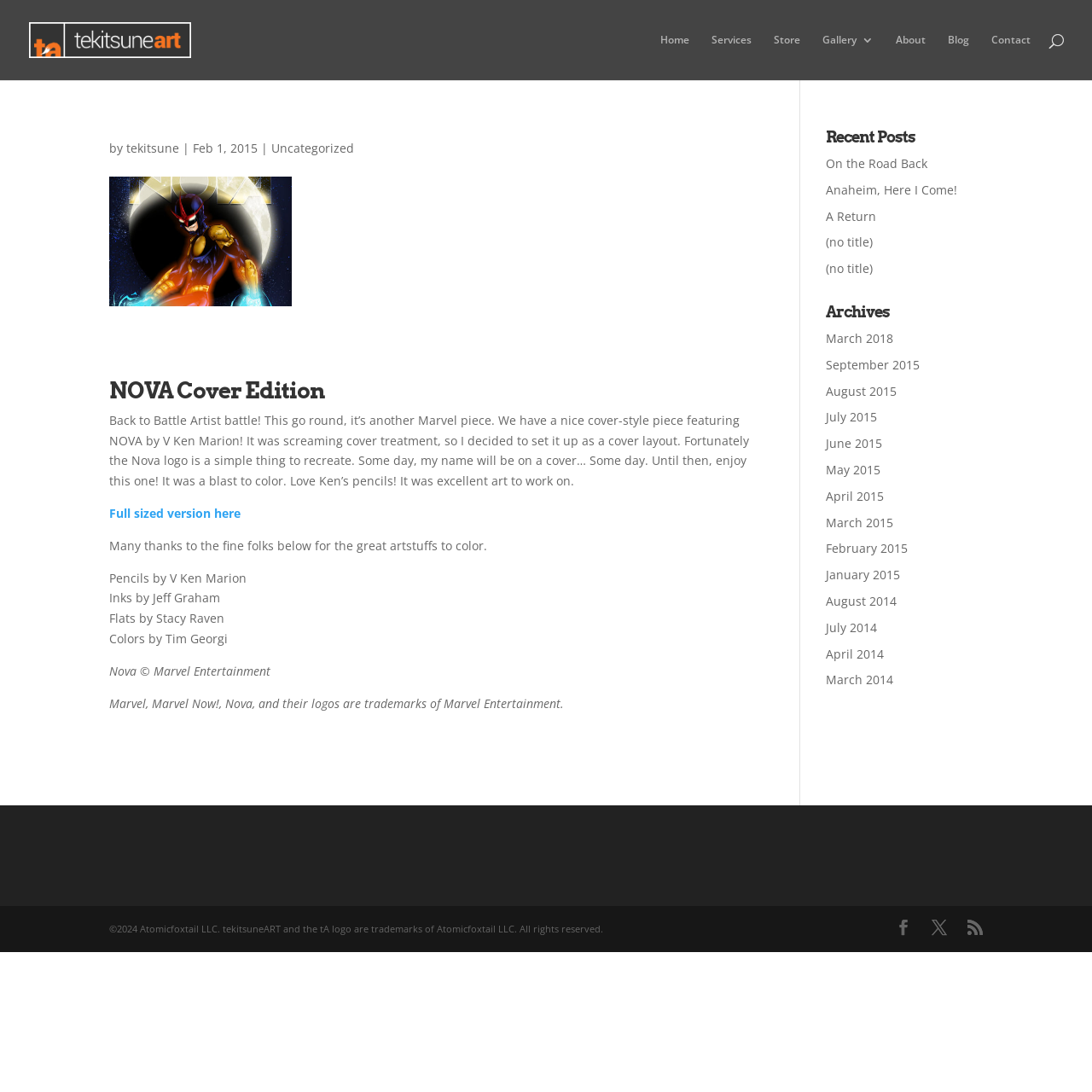Please find the bounding box coordinates for the clickable element needed to perform this instruction: "Visit the About page".

[0.82, 0.031, 0.848, 0.073]